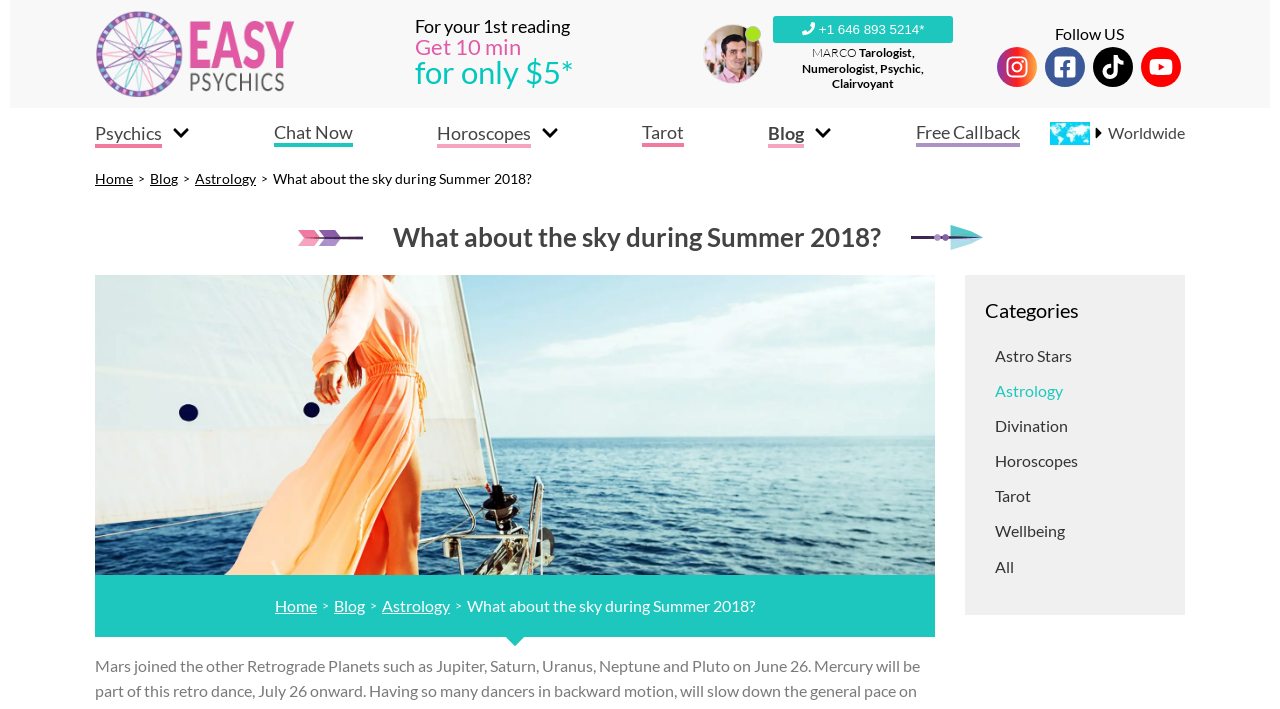What is the call-to-action button next to Marco's profile image?
Refer to the image and answer the question using a single word or phrase.

+1 646 893 5214